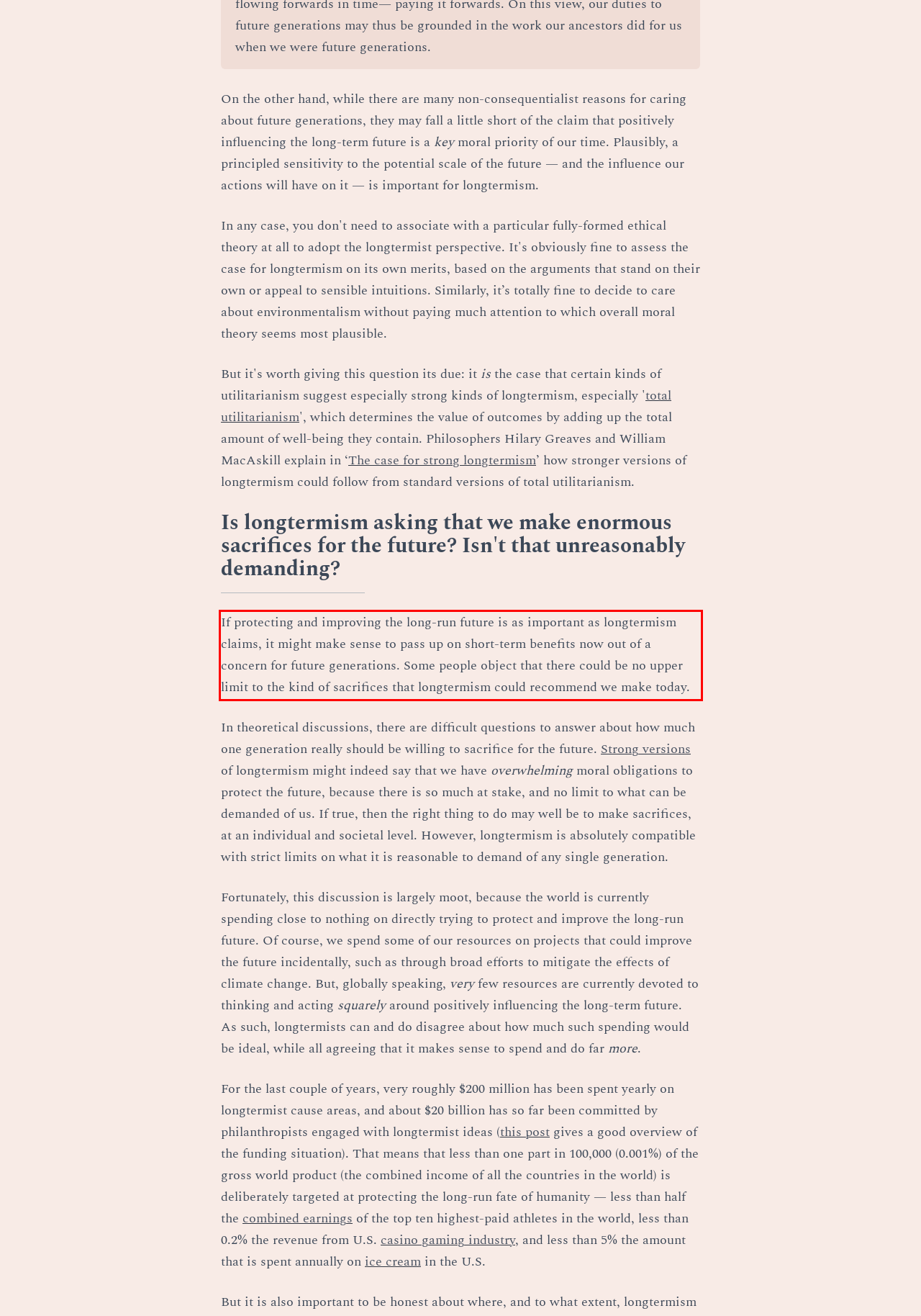Please look at the screenshot provided and find the red bounding box. Extract the text content contained within this bounding box.

If protecting and improving the long-run future is as important as longtermism claims, it might make sense to pass up on short-term benefits now out of a concern for future generations. Some people object that there could be no upper limit to the kind of sacrifices that longtermism could recommend we make today.